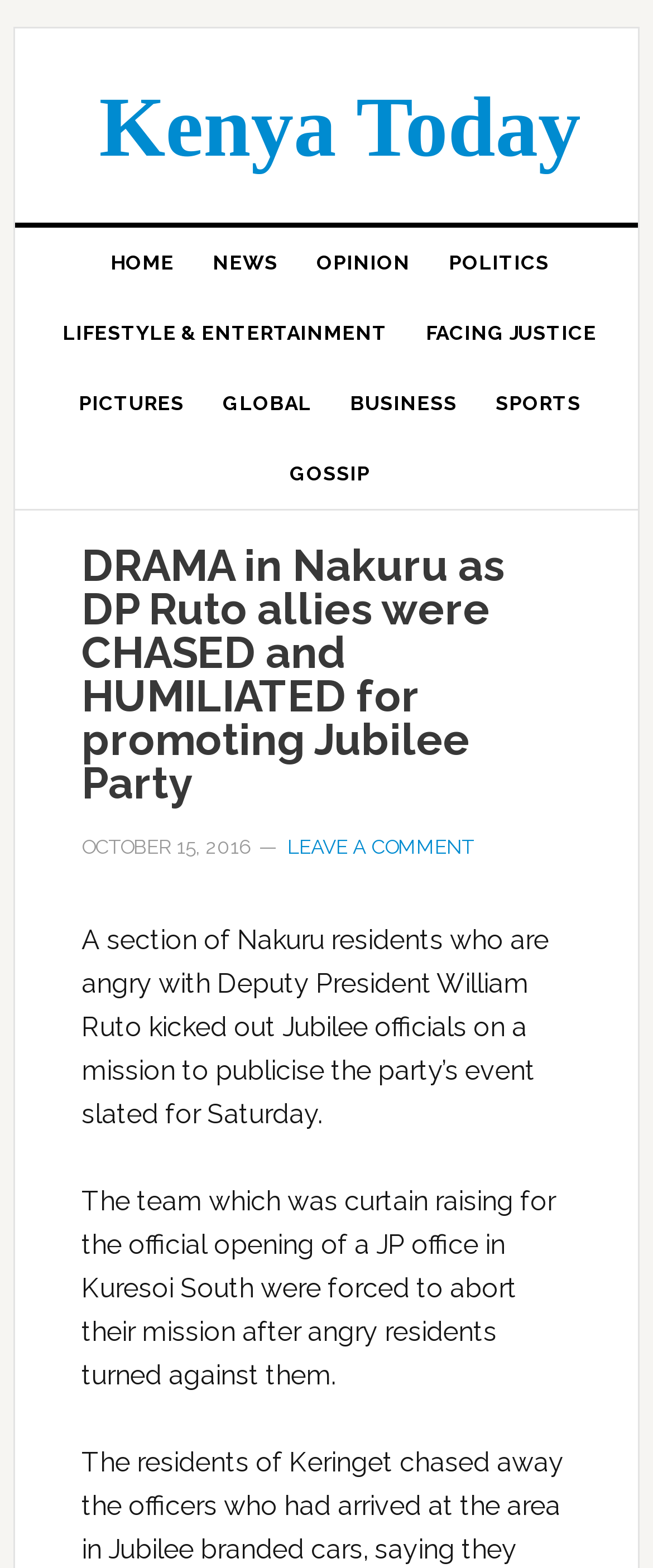What is the date mentioned in the article?
Based on the screenshot, provide your answer in one word or phrase.

OCTOBER 15, 2016